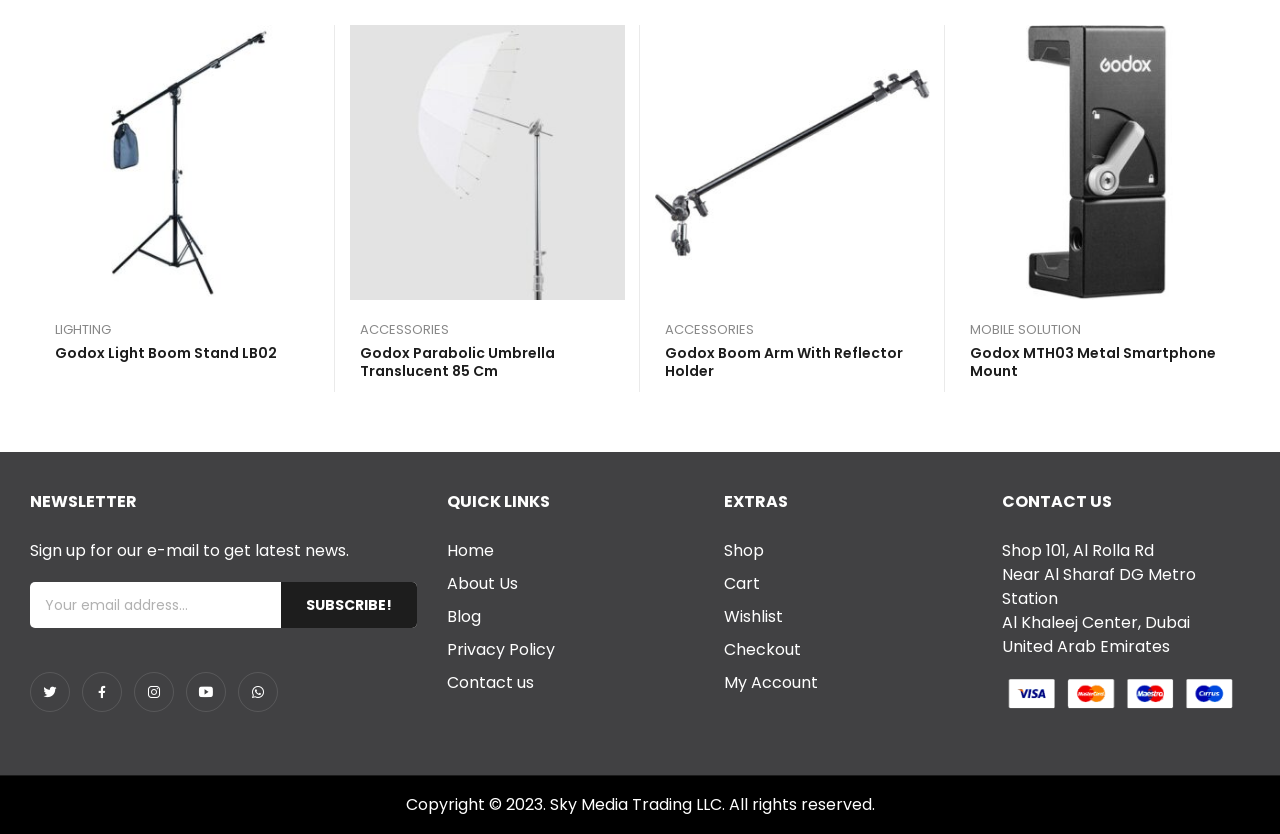Respond with a single word or phrase for the following question: 
What is the copyright year?

2023